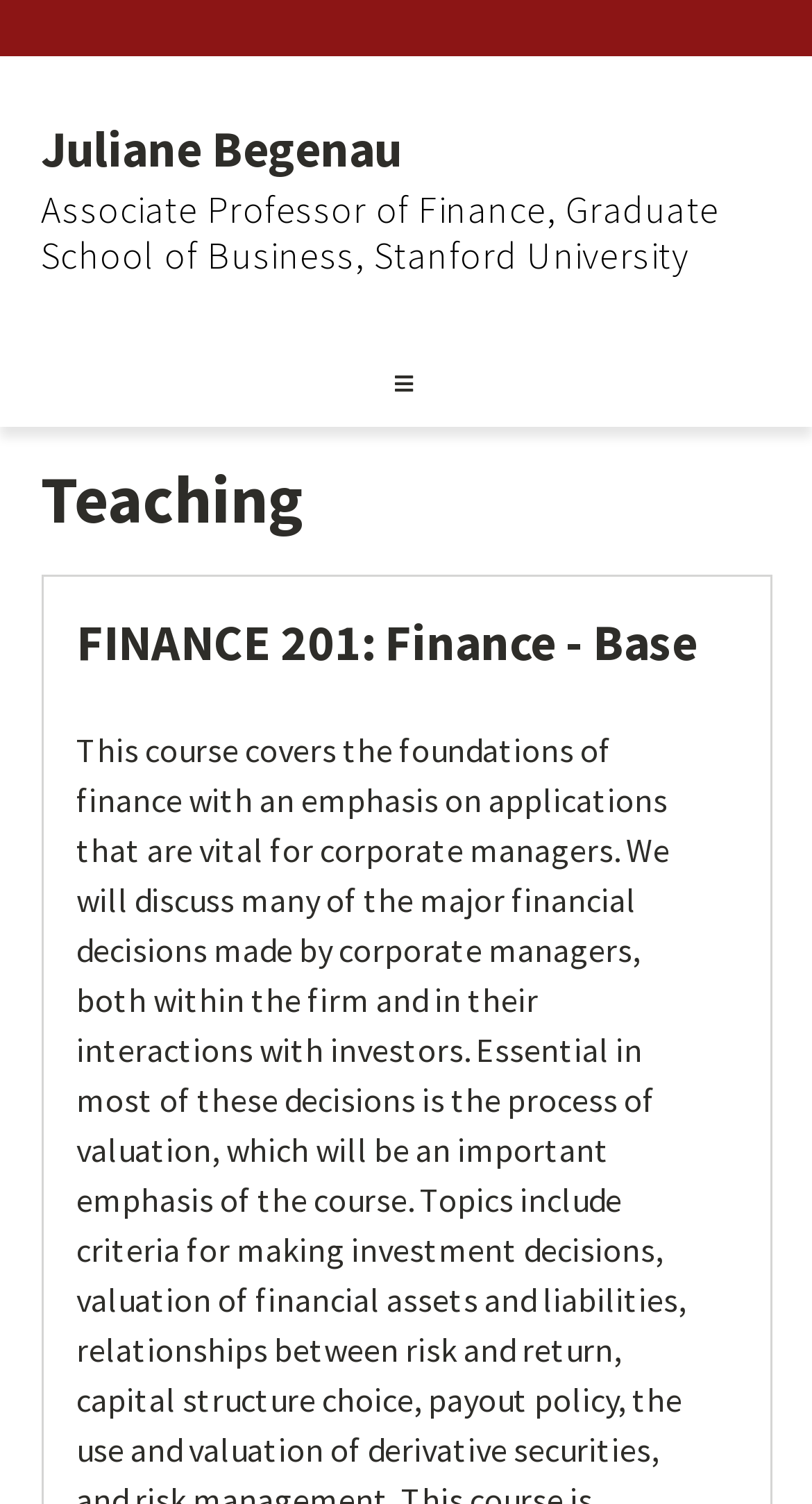What section of the website is this?
Answer briefly with a single word or phrase based on the image.

Teaching